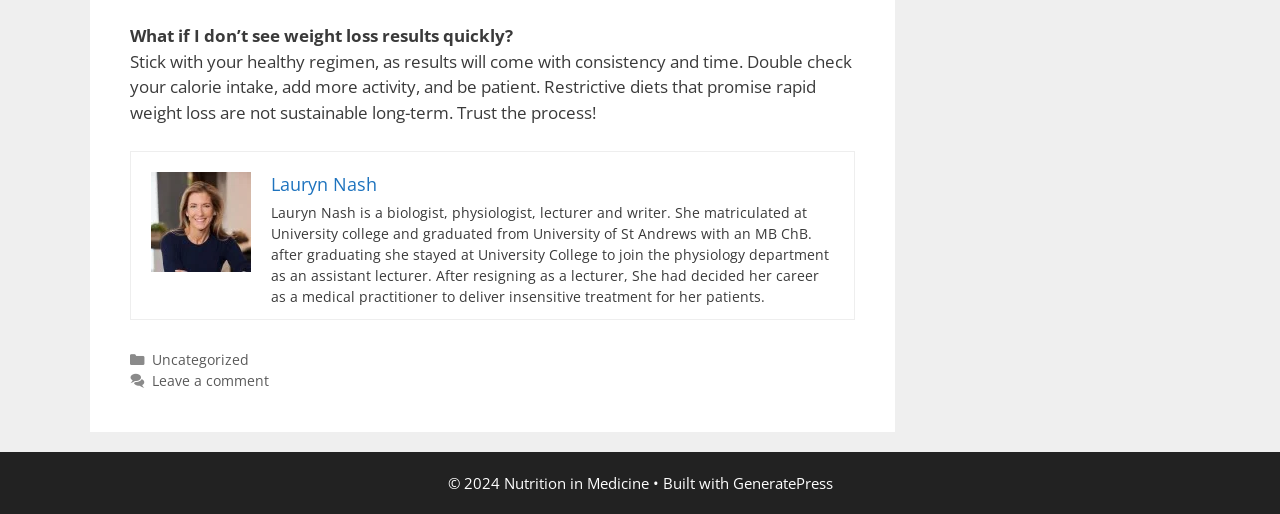Using the information from the screenshot, answer the following question thoroughly:
What is the category of the current webpage's content?

The footer of the webpage contains a link to 'Categories' and then a sub-link to 'Uncategorized', indicating that the current webpage's content is categorized as 'Uncategorized'.